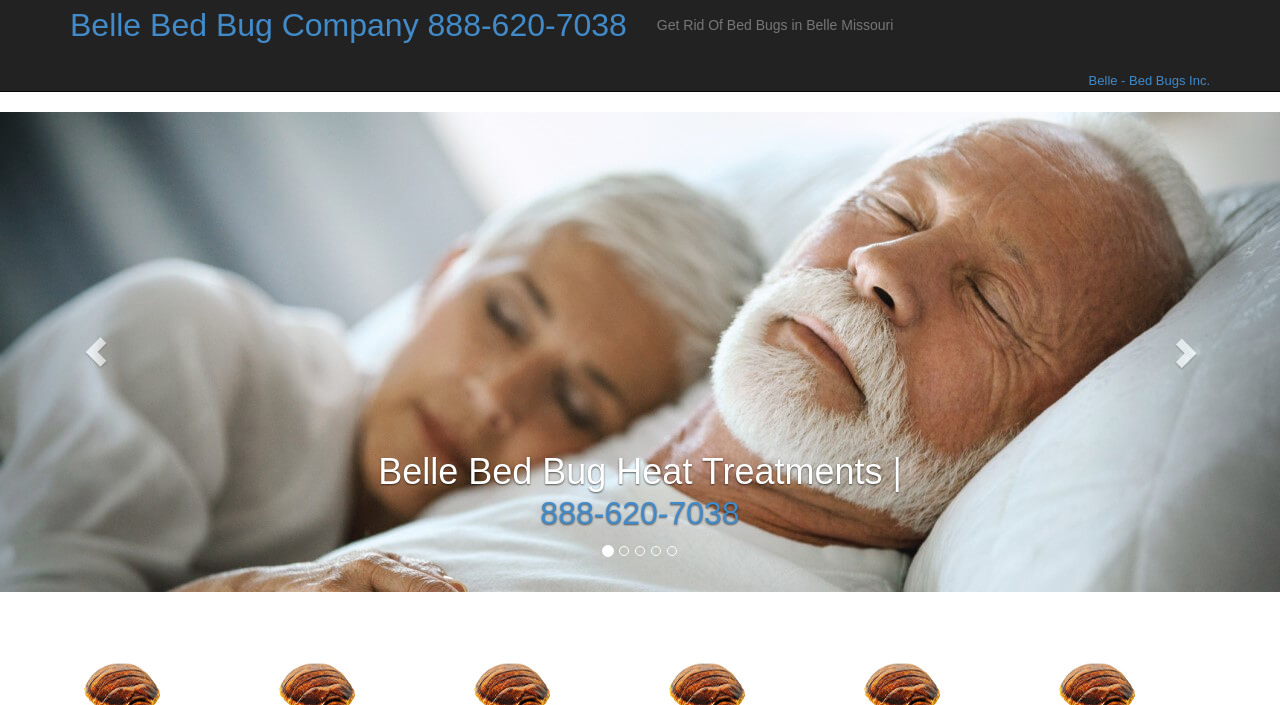What is the purpose of the two buttons on the webpage?
Refer to the screenshot and deliver a thorough answer to the question presented.

The two buttons '' and '' have bounding box coordinates that suggest they are located at the top-left and top-right corners of the webpage, respectively. This is a common layout for navigation buttons, so I infer that their purpose is to navigate through the webpage.